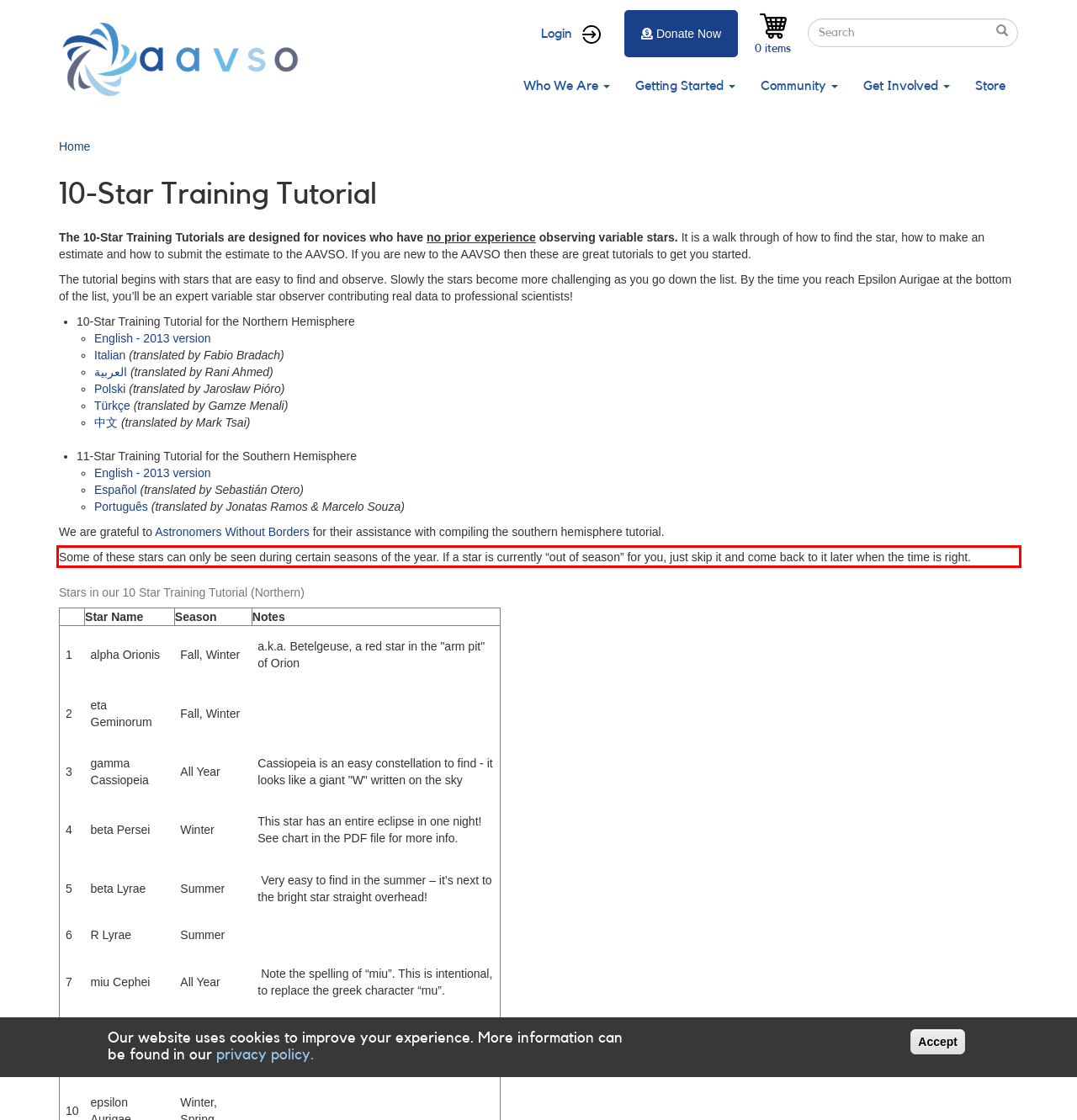Examine the screenshot of the webpage, locate the red bounding box, and perform OCR to extract the text contained within it.

Some of these stars can only be seen during certain seasons of the year. If a star is currently “out of season” for you, just skip it and come back to it later when the time is right.